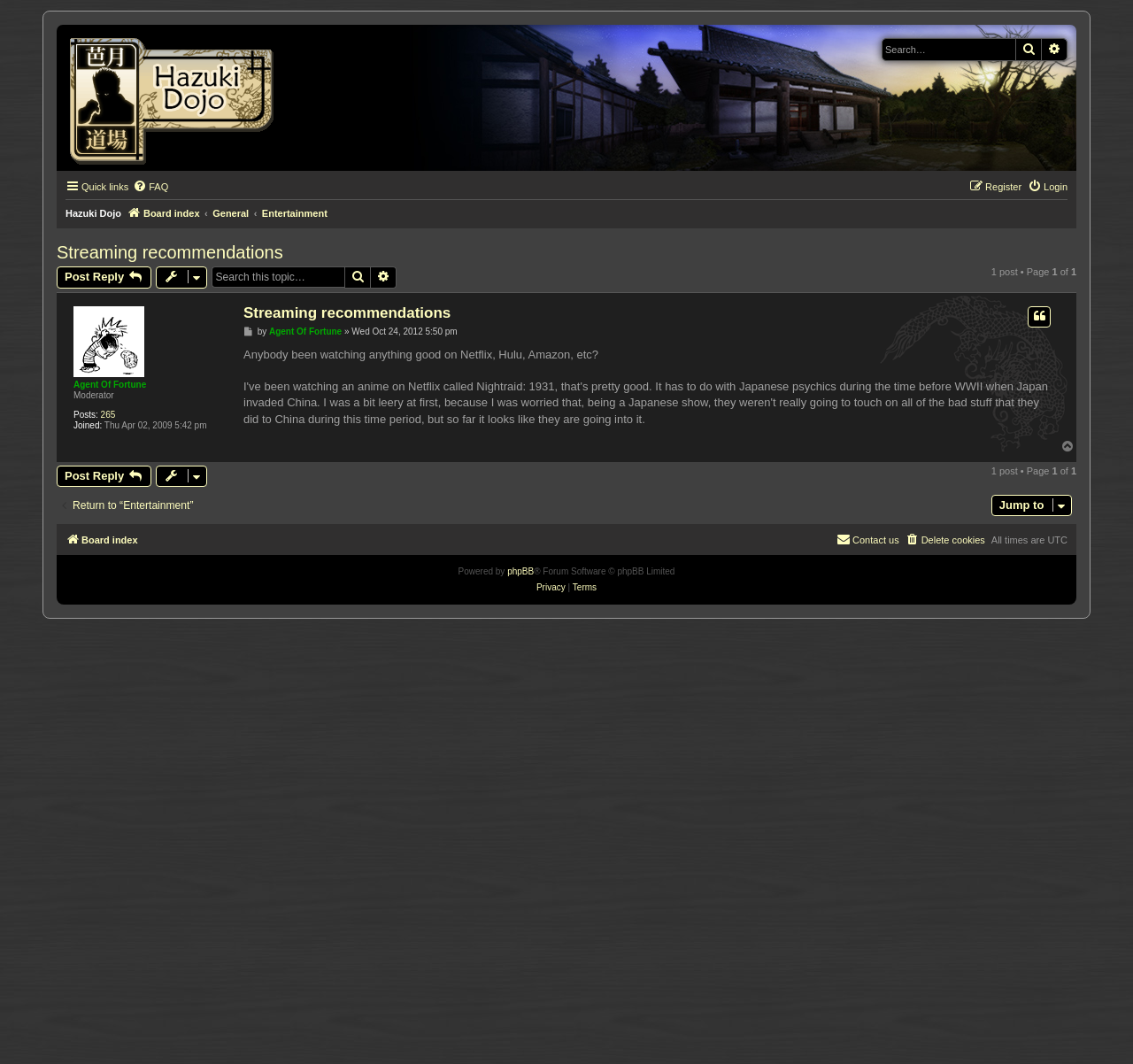Use a single word or phrase to answer the question: What is the time zone used on the forum?

UTC